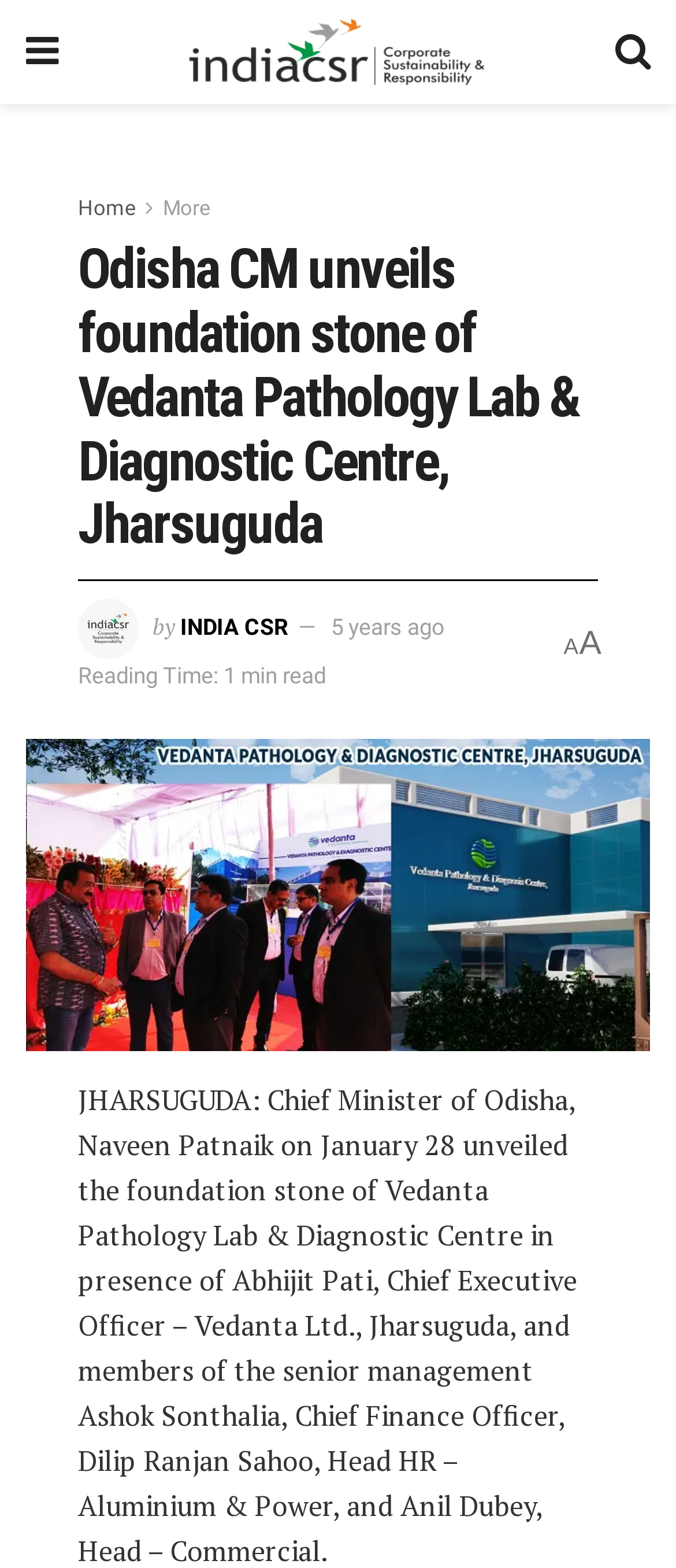Generate a comprehensive description of the webpage.

The webpage is about the Chief Minister of Odisha, Naveen Patnaik, unveiling the foundation stone of Vedanta Pathology Lab & Diagnostic Centre in Jharsuguda. 

At the top left, there is a small icon represented by '\uf0c9'. Next to it, there is a link to "India CSR" accompanied by an image with the same name. On the top right, there is another icon represented by '\uf002'. 

Below these icons, there are two links, "Home" and "More", positioned side by side. Underneath these links, there is a heading that summarizes the main content of the webpage, which is about the Chief Minister's unveiling of the foundation stone. 

To the right of the heading, there is an image with the caption "India CSR". Below the heading, there is a line of text that includes the phrase "by" and a link to "INDIA CSR", followed by the text "5 years ago". Next to this line, there is a text that indicates the reading time of the article, which is 1 minute. 

At the bottom of the page, there is a large banner that spans the entire width, containing a link to "India CSR" accompanied by an image with the same name. On the bottom right, there is a small text "A".